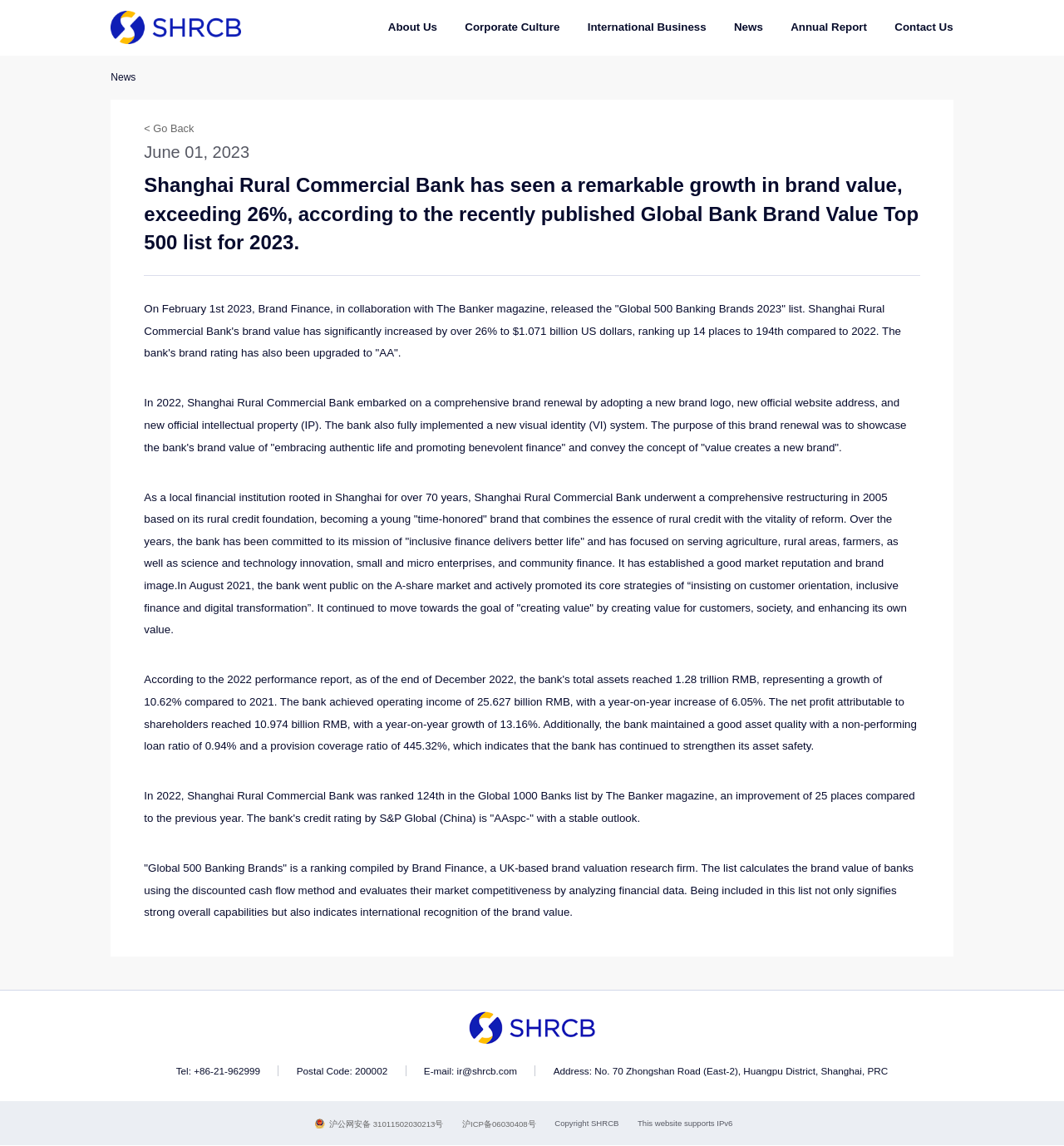Pinpoint the bounding box coordinates of the clickable element to carry out the following instruction: "Click on the 'SHRCB' logo."

[0.104, 0.01, 0.226, 0.039]